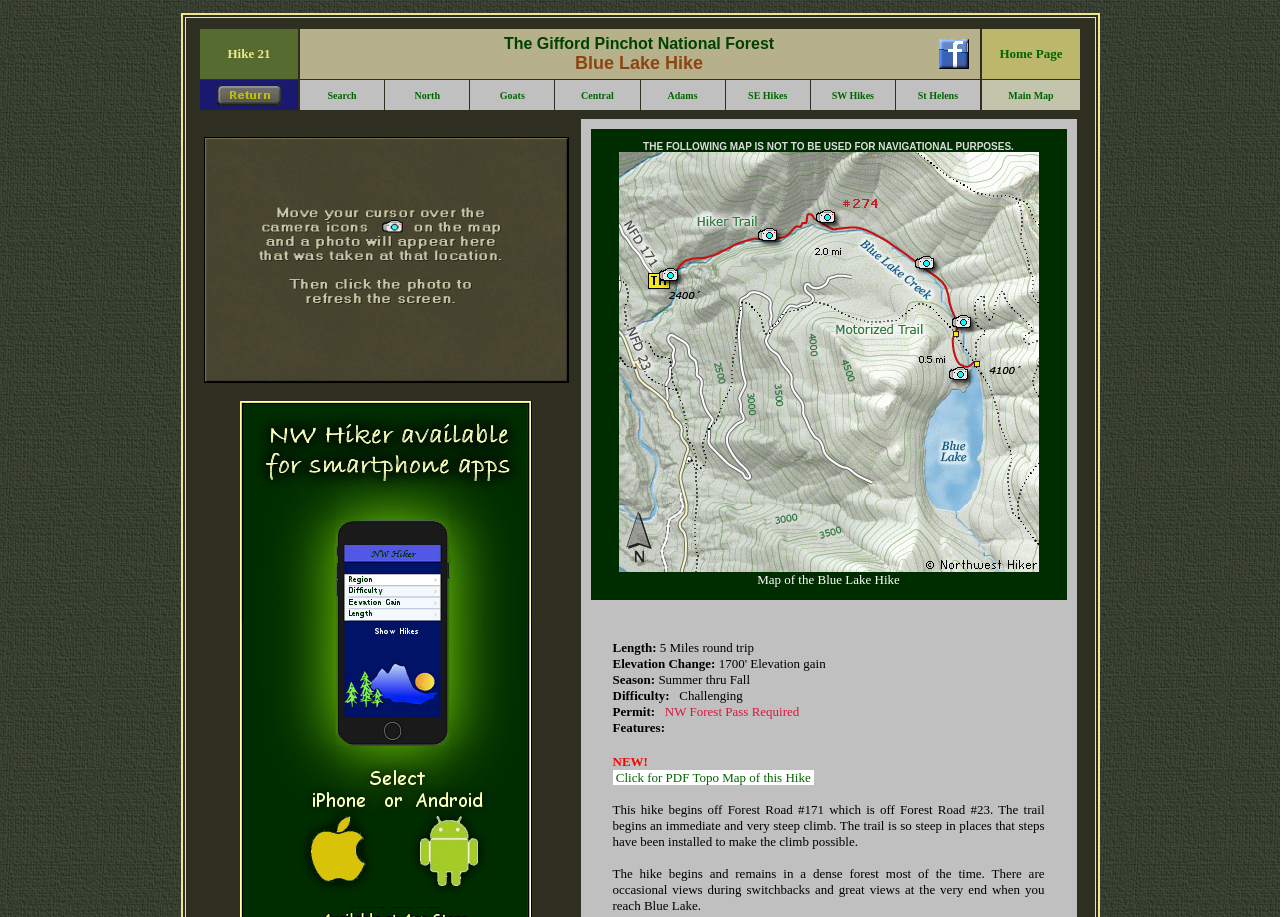Please specify the bounding box coordinates of the region to click in order to perform the following instruction: "Click for PDF Topo Map of this Hike".

[0.479, 0.838, 0.636, 0.856]